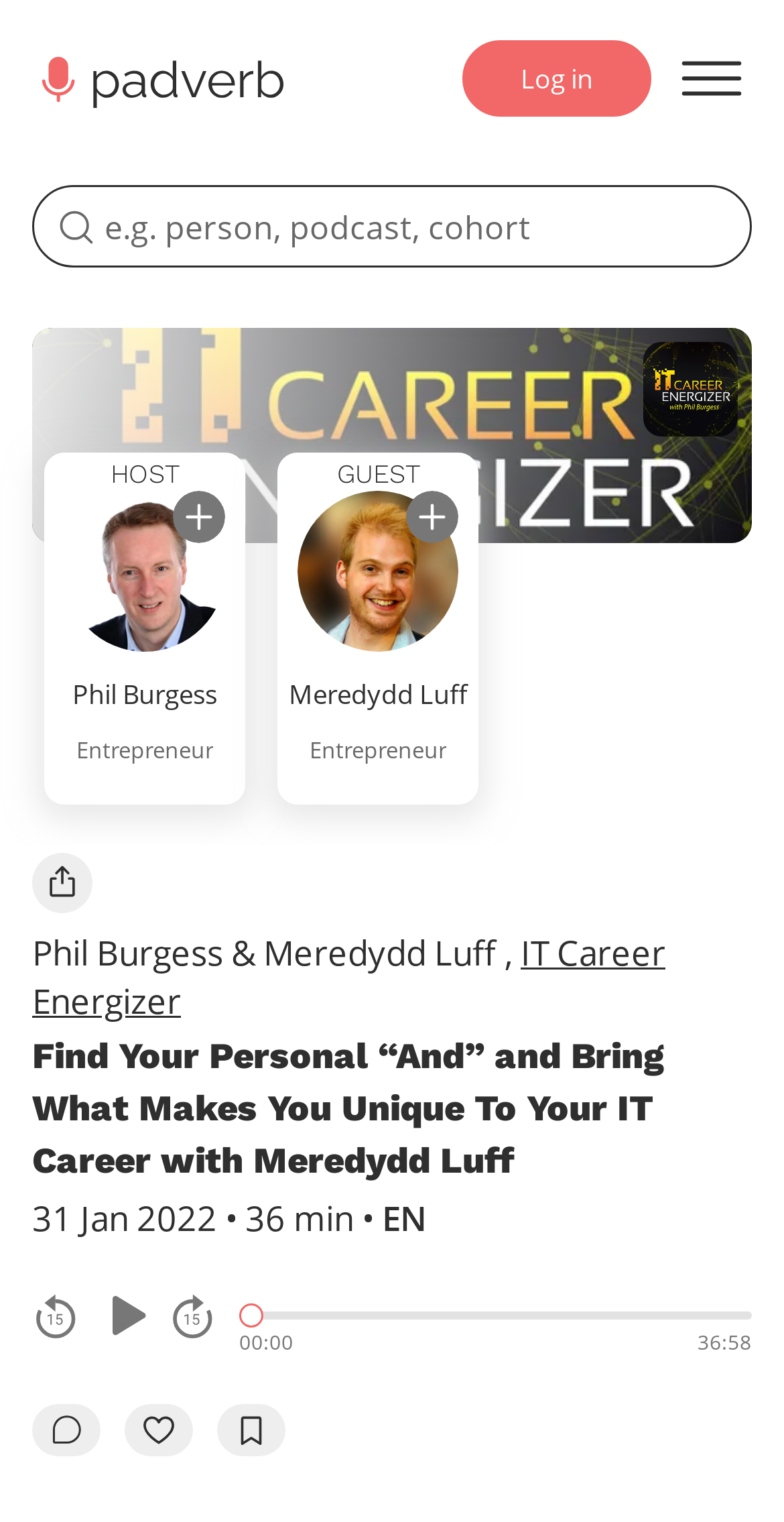Please indicate the bounding box coordinates of the element's region to be clicked to achieve the instruction: "Subscribe to Phil Burgess". Provide the coordinates as four float numbers between 0 and 1, i.e., [left, top, right, bottom].

[0.221, 0.322, 0.287, 0.357]